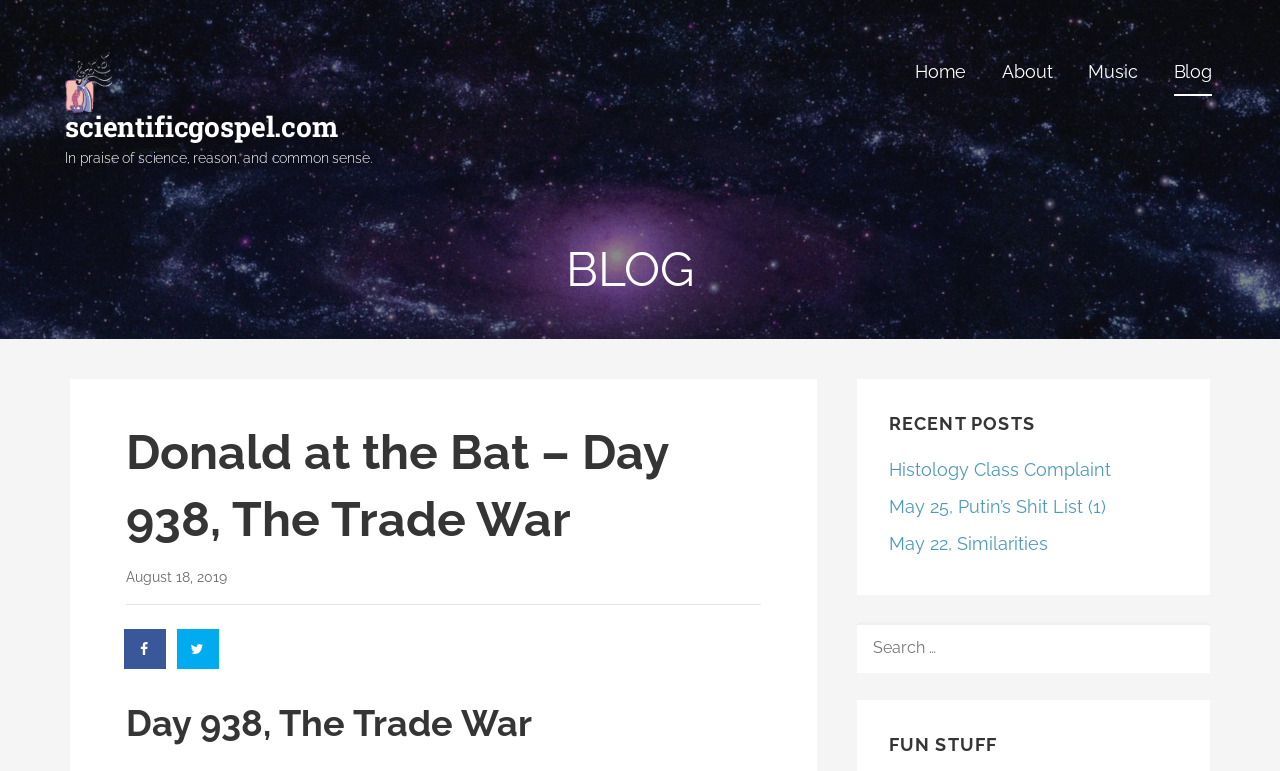What is the category of the 'Histology Class Complaint' post?
Please answer the question with a detailed and comprehensive explanation.

The 'Histology Class Complaint' post is listed under the 'RECENT POSTS' category, which is indicated by the heading element above the list of links.